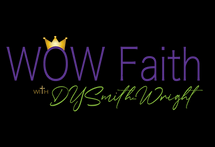What symbol is above the 'WOW'?
Answer the question using a single word or phrase, according to the image.

Golden crown